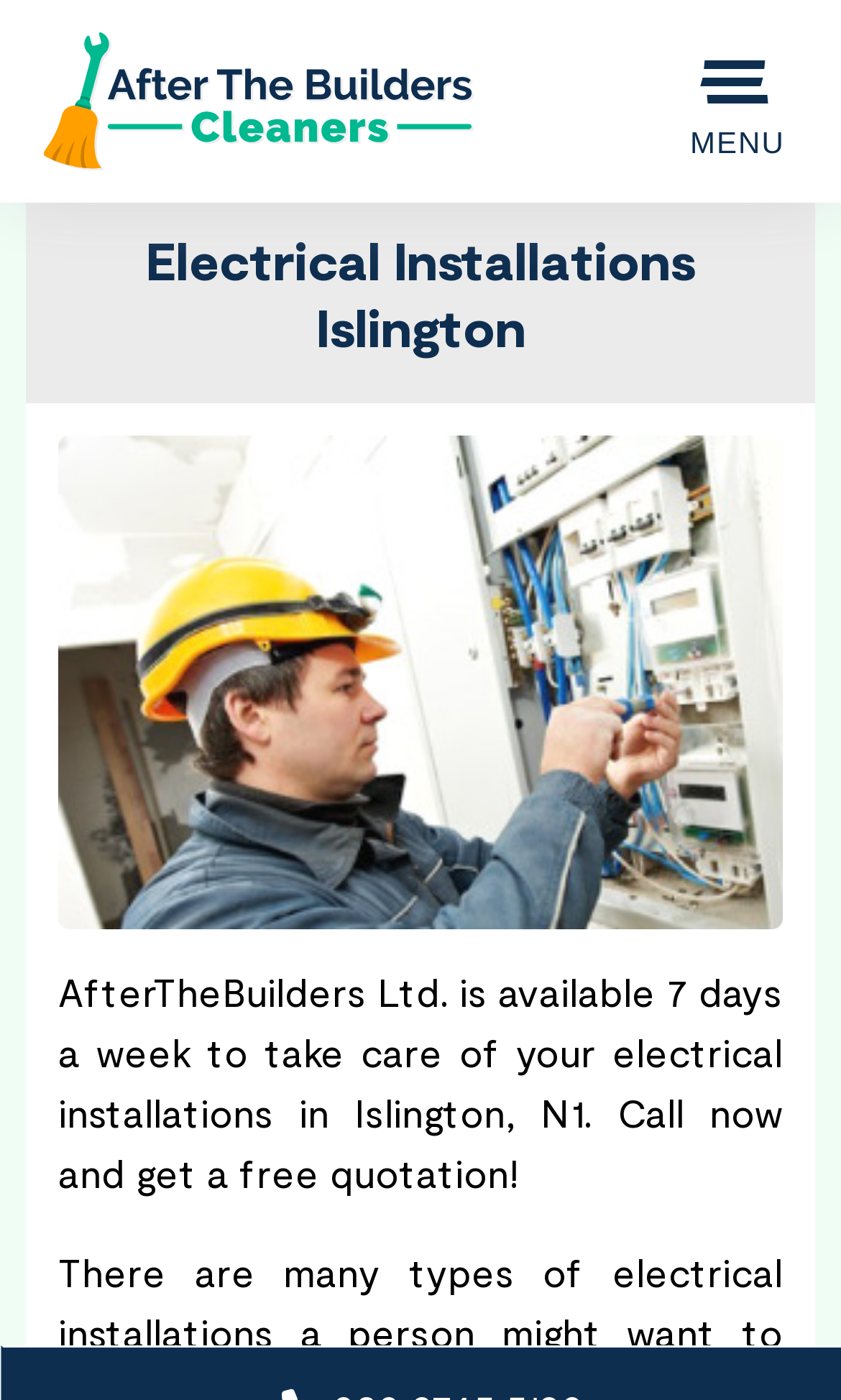Determine the bounding box for the HTML element described here: "alt="After The Builders"". The coordinates should be given as [left, top, right, bottom] with each number being a float between 0 and 1.

[0.051, 0.052, 0.564, 0.085]